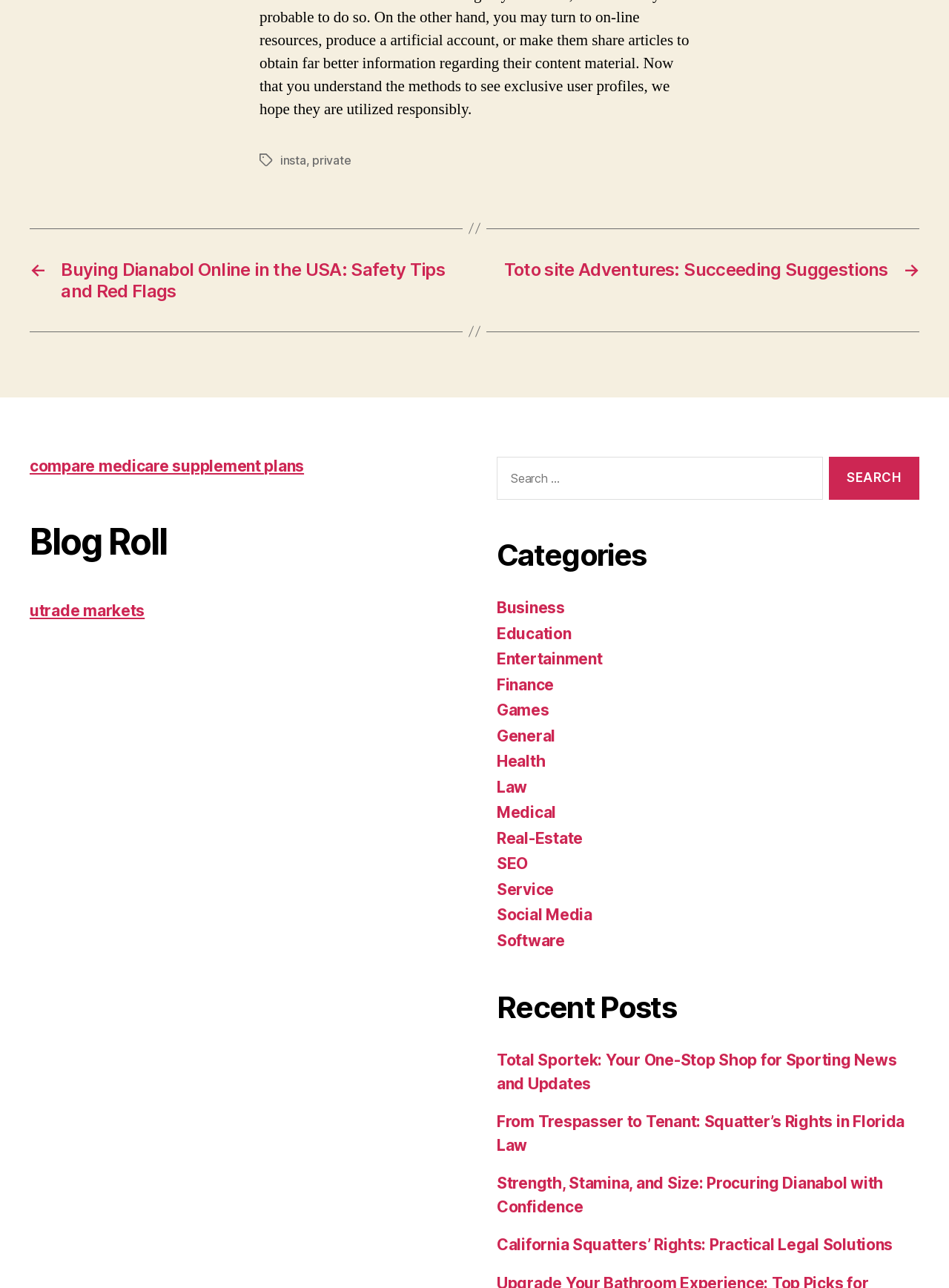Find and specify the bounding box coordinates that correspond to the clickable region for the instruction: "Explore the 'Total Sportek: Your One-Stop Shop for Sporting News and Updates' article".

[0.523, 0.816, 0.945, 0.848]